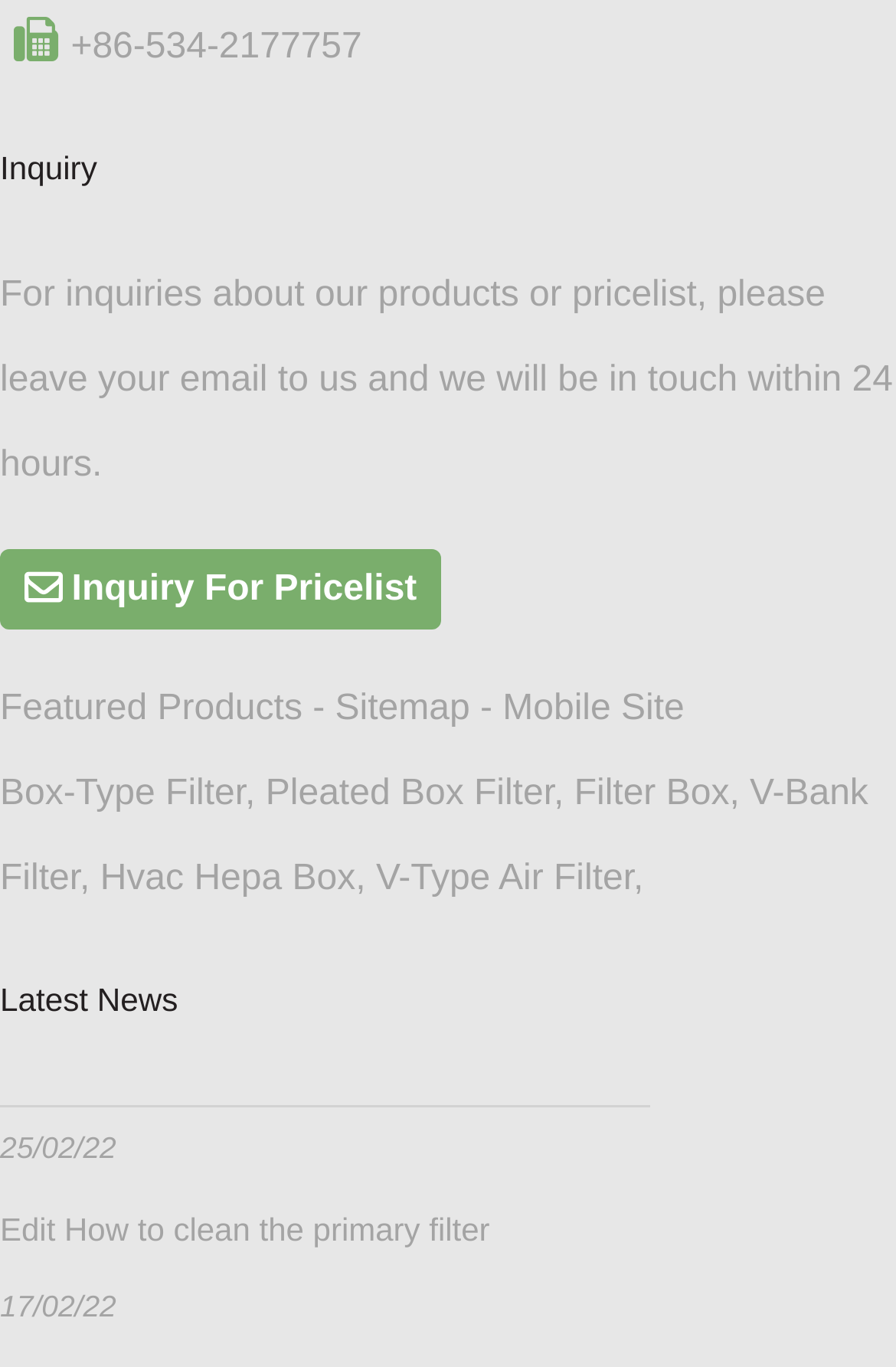Please determine the bounding box coordinates for the UI element described as: "Menu".

None